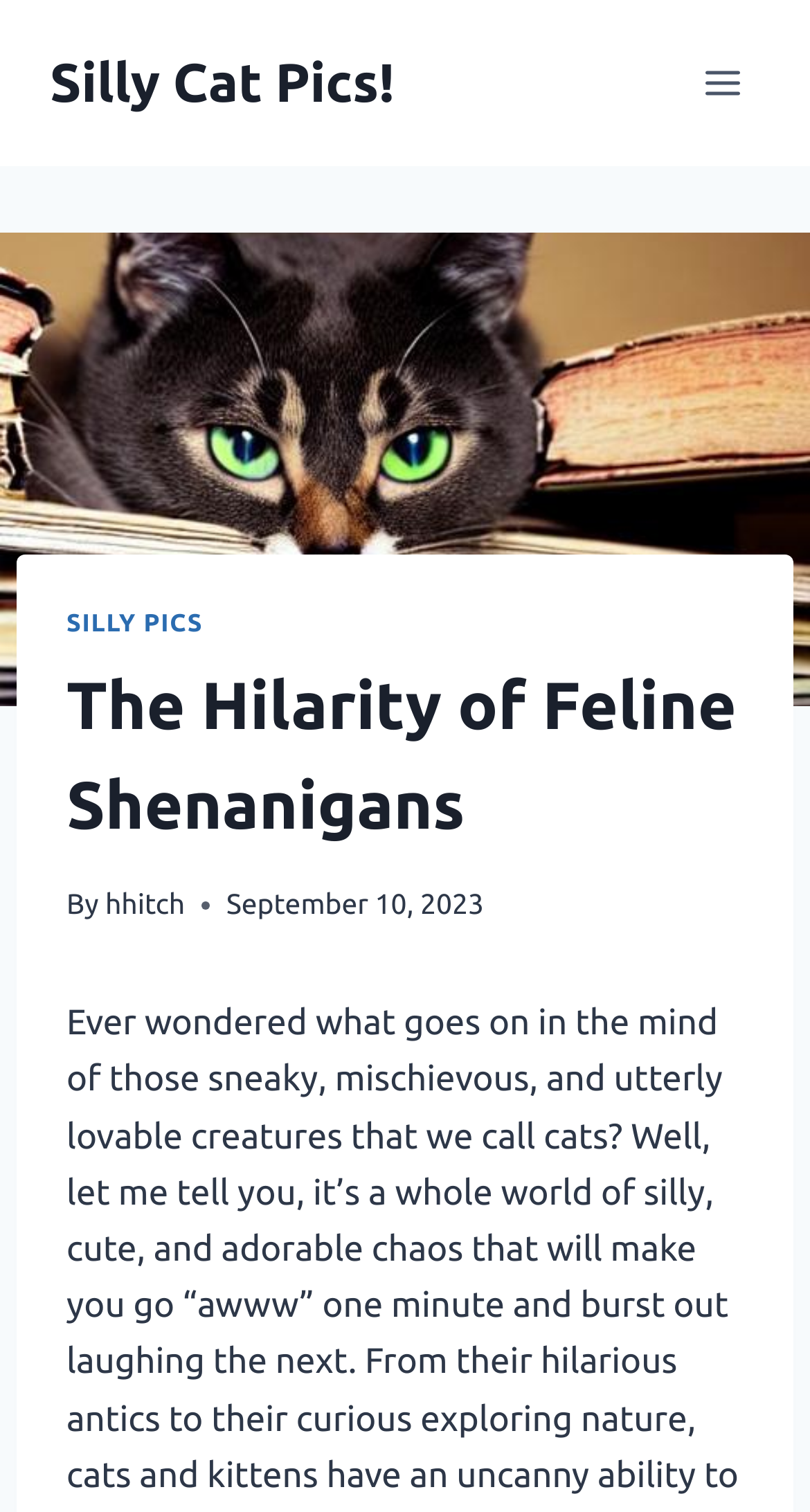When was the content published? From the image, respond with a single word or brief phrase.

September 10, 2023